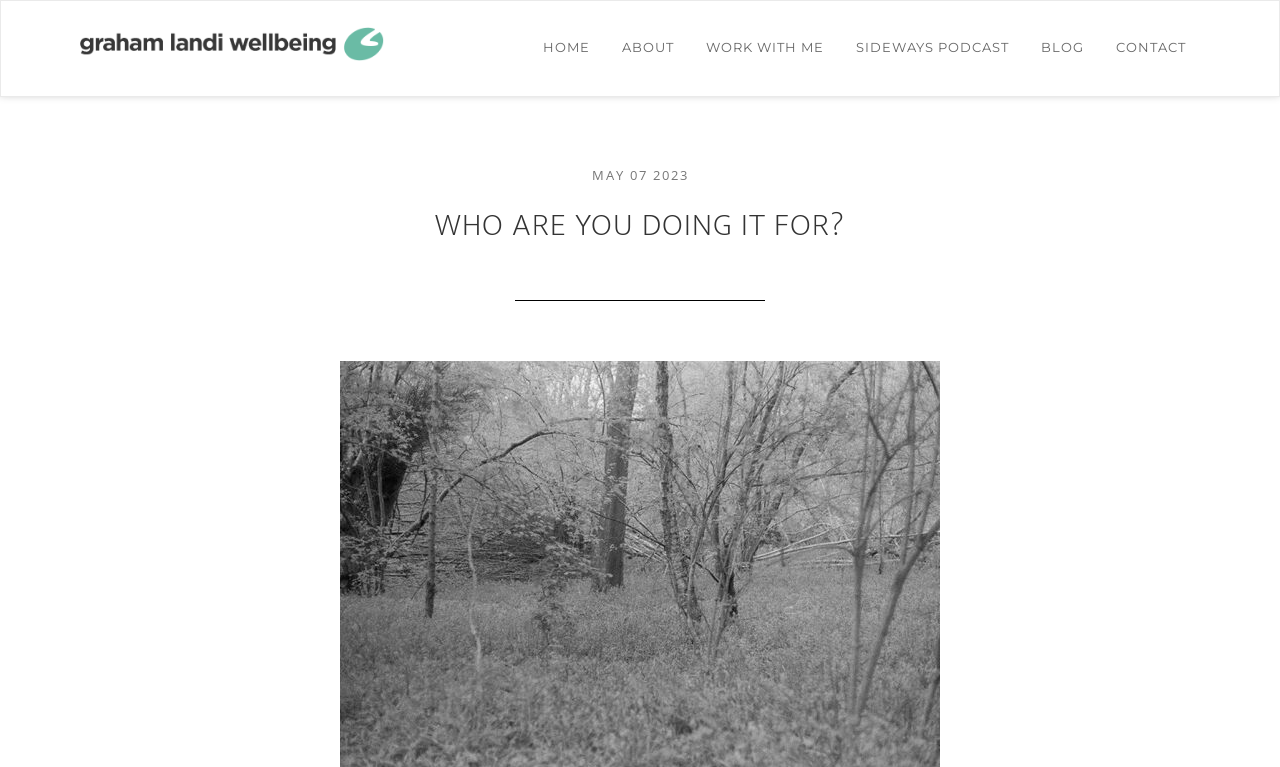Using the element description provided, determine the bounding box coordinates in the format (top-left x, top-left y, bottom-right x, bottom-right y). Ensure that all values are floating point numbers between 0 and 1. Element description: Blog

[0.802, 0.001, 0.858, 0.125]